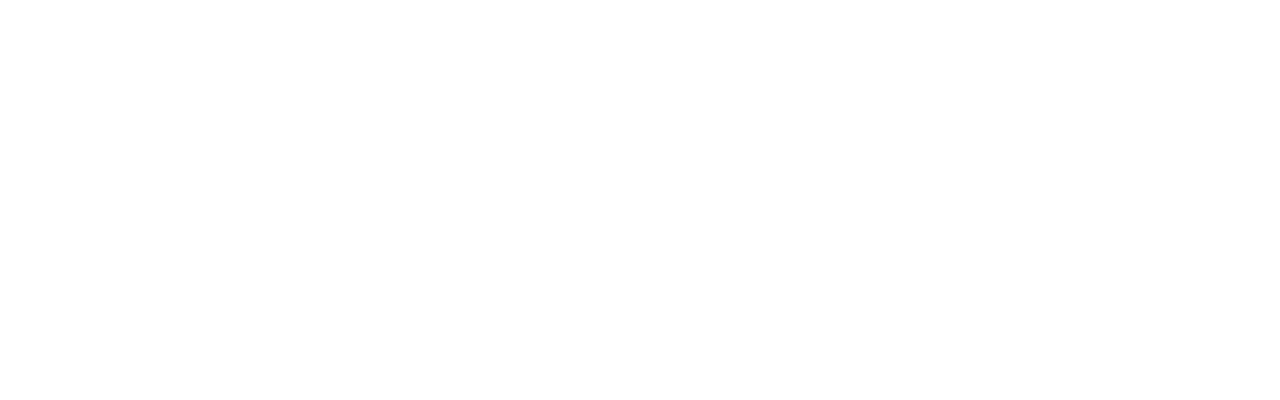Generate a comprehensive caption that describes the image.

The image titled "Banner Image 2" prominently features a compelling and professional graphic that encapsulates the law firm's dedication to workers' compensation cases. This image aims to capture the attention of potential clients seeking legal support in Oak Park, MI. Accompanying the visual element, the webpage offers essential information such as their slogan, "Pushing Hard for the Most Compensation or Medical Care for Injured Workers," highlighting their commitment to achieving favorable outcomes for clients. The law firm, operational since 1978, reinforces their extensive experience in the field, making it clear to visitors that they are well-equipped to manage complex workers' compensation claims. This engaging banner serves as an important gateway for individuals looking to understand their rights and options in workers' compensation matters.